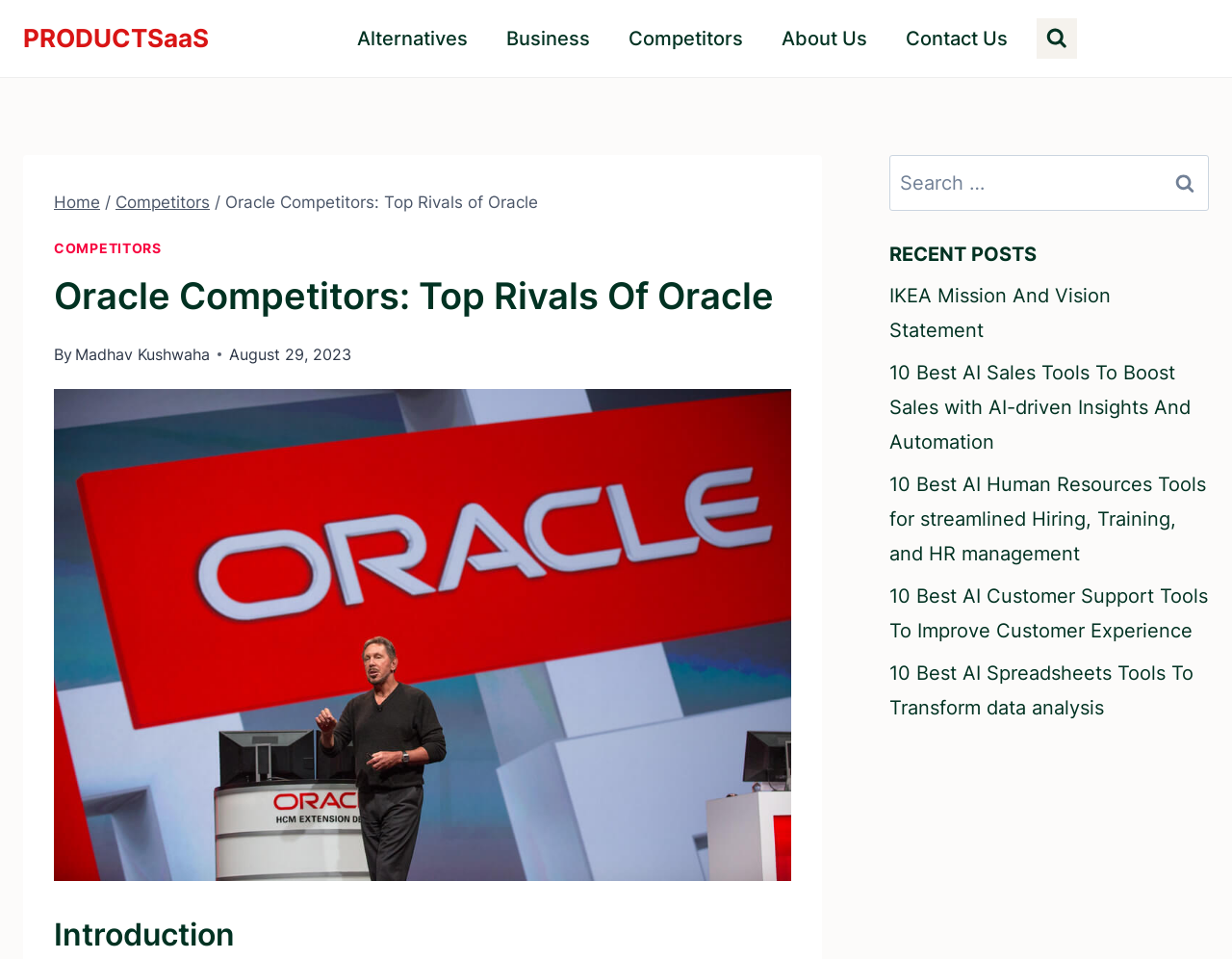What type of content is listed under 'Recent Posts'?
Please ensure your answer is as detailed and informative as possible.

The 'Recent Posts' section is located at the right sidebar of the webpage, with a bounding box coordinate of [0.722, 0.25, 0.981, 0.28]. It contains a list of links to articles, such as 'IKEA Mission And Vision Statement' and '10 Best AI Sales Tools To Boost Sales with AI-driven Insights And Automation'.